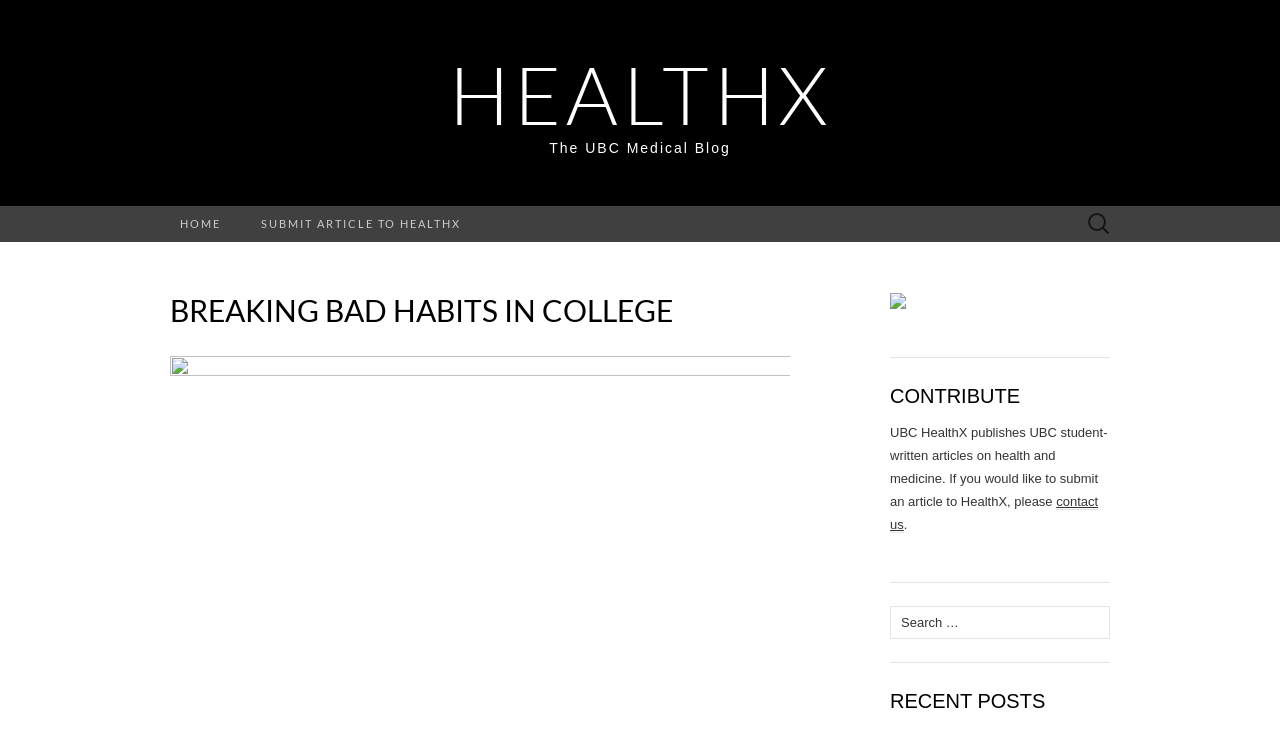Reply to the question with a brief word or phrase: What is the purpose of the 'CONTRIBUTE' section?

To submit an article to HealthX